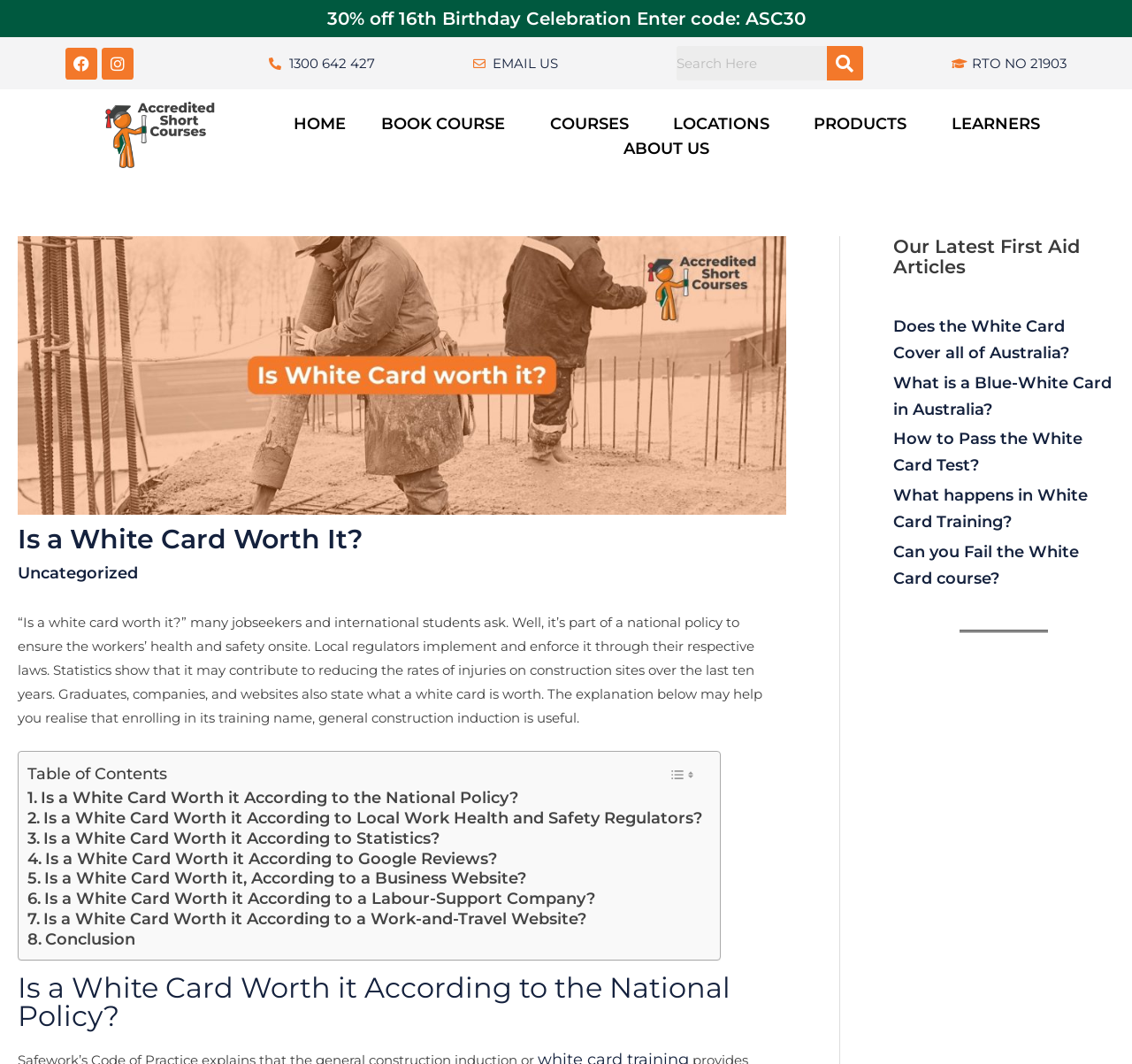Find the bounding box coordinates for the area you need to click to carry out the instruction: "Learn more about the White Card training". The coordinates should be four float numbers between 0 and 1, indicated as [left, top, right, bottom].

[0.024, 0.742, 0.457, 0.757]